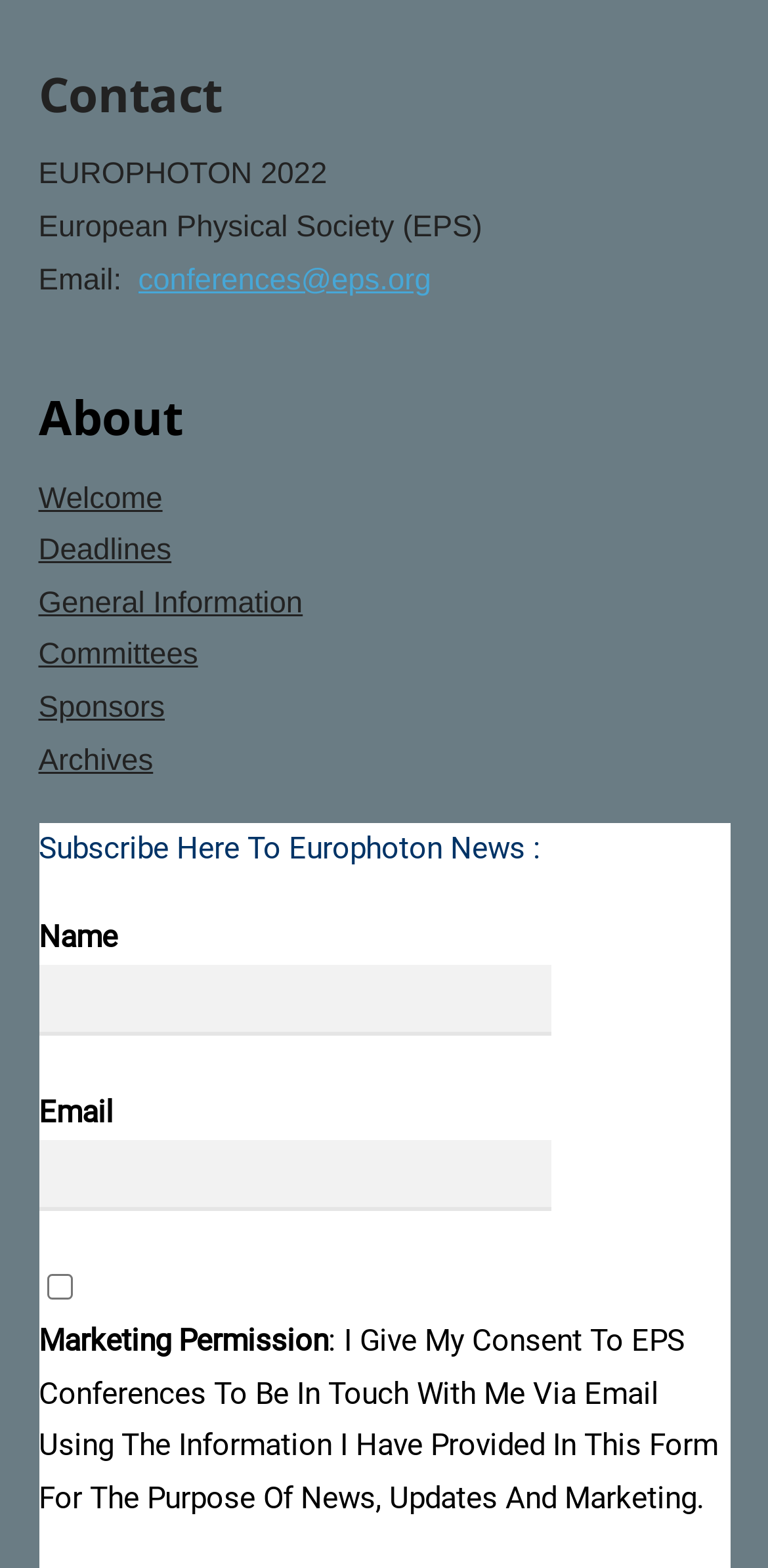What is the event name?
Provide a short answer using one word or a brief phrase based on the image.

EUROPHOTON 2022